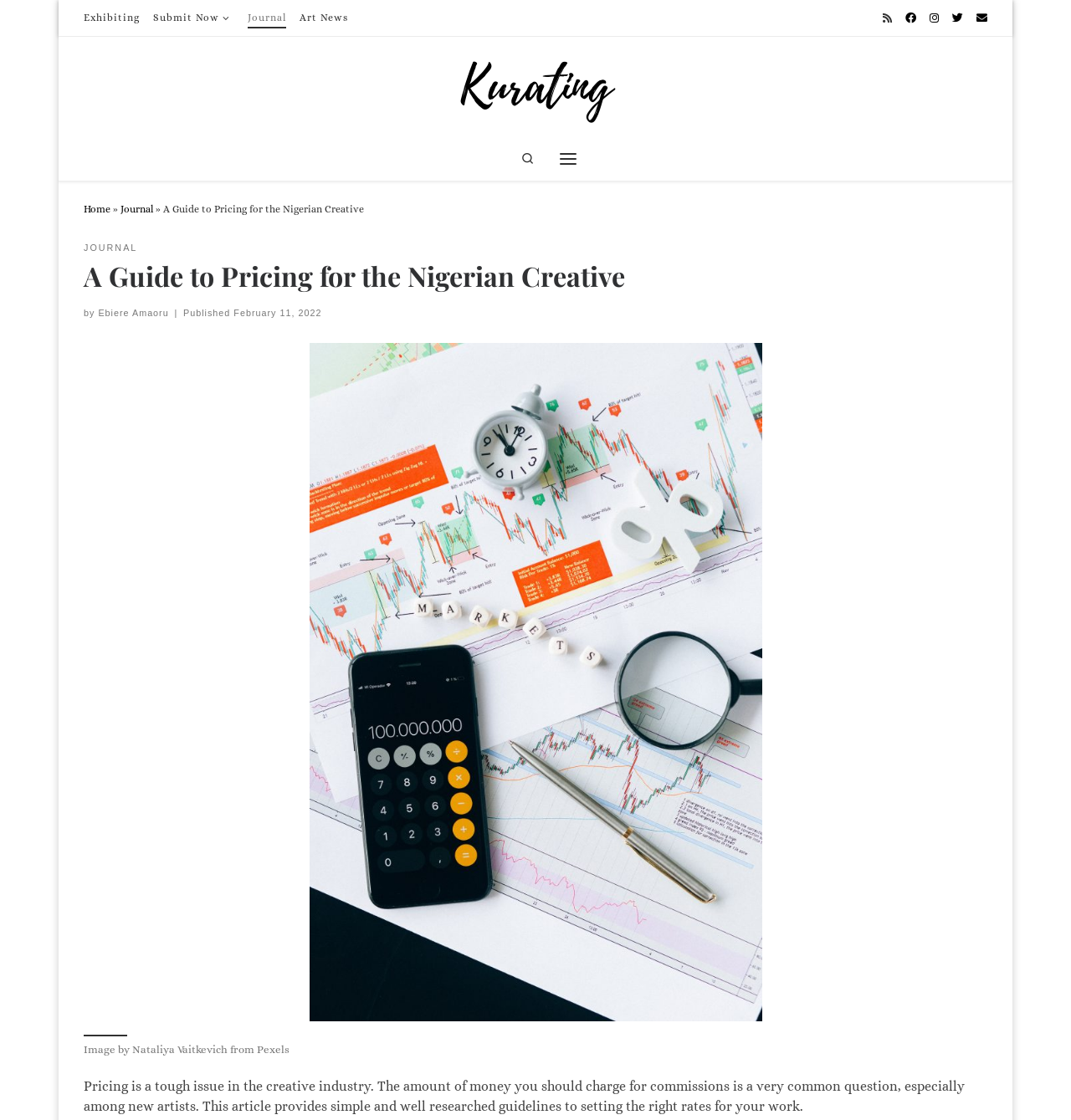What is the source of the image used in the article?
Respond with a short answer, either a single word or a phrase, based on the image.

Pexels